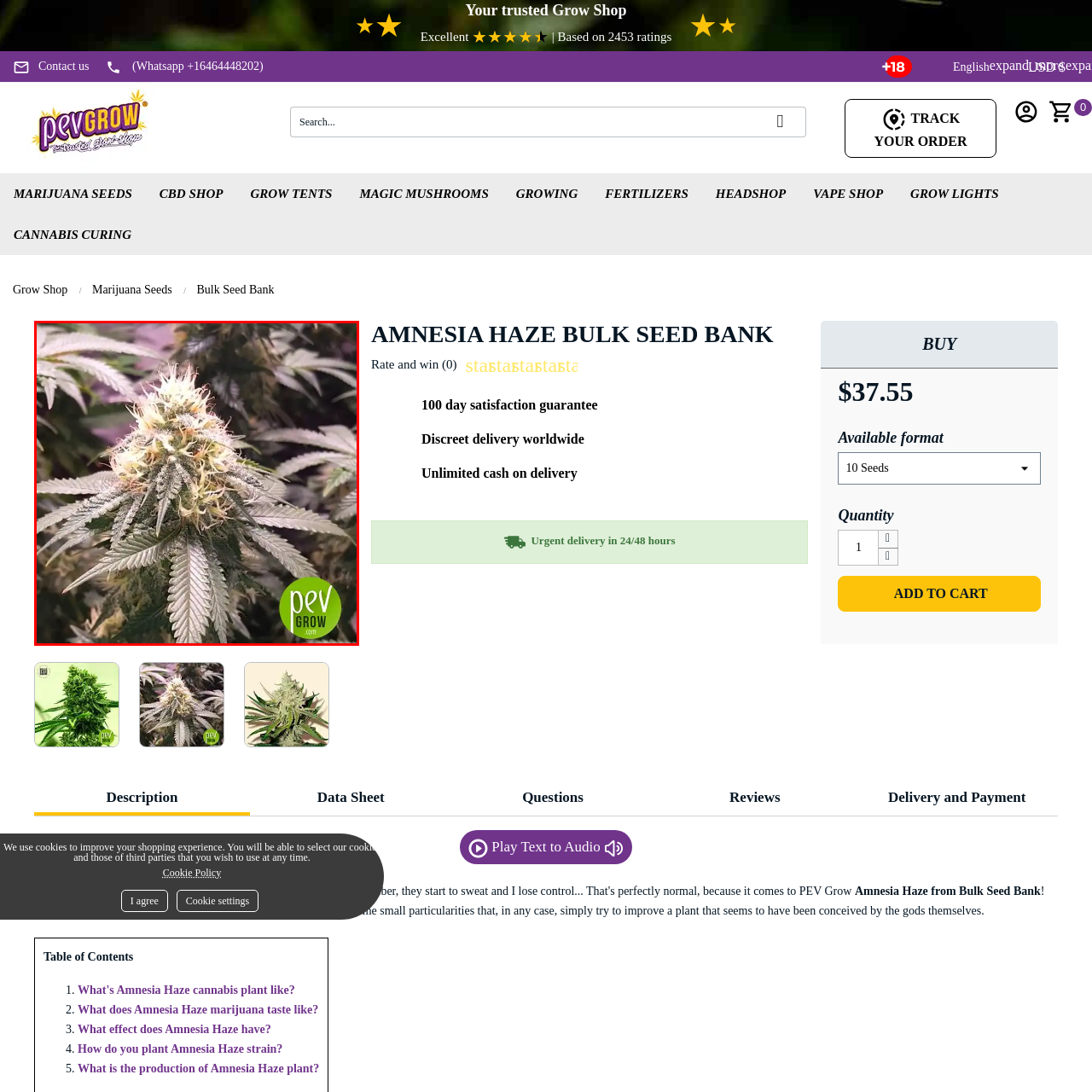Direct your attention to the area enclosed by the green rectangle and deliver a comprehensive answer to the subsequent question, using the image as your reference: 
What is the color of the plant's leaves?

The caption describes the plant's leaves as extending outwards and exhibiting a healthy, lush green color, which highlights the lively nature of the growth.